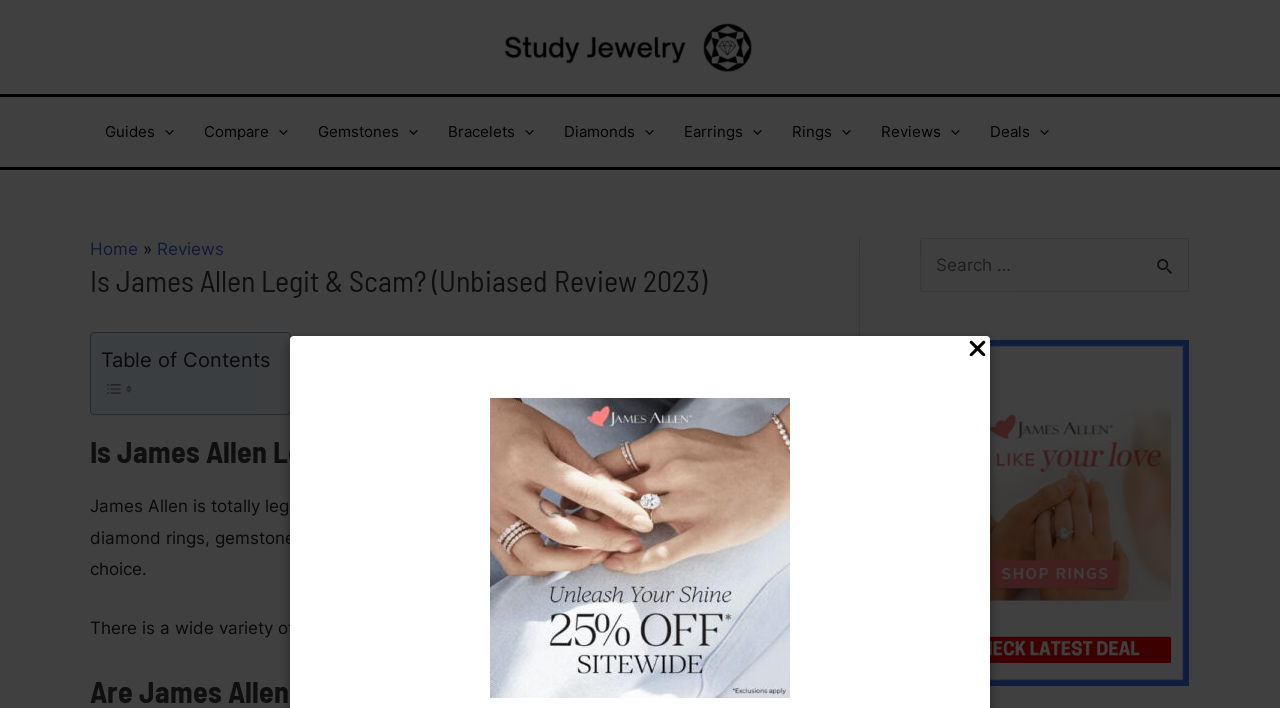Given the description of a UI element: "parent_node: Bracelets aria-label="Menu Toggle"", identify the bounding box coordinates of the matching element in the webpage screenshot.

[0.402, 0.137, 0.417, 0.236]